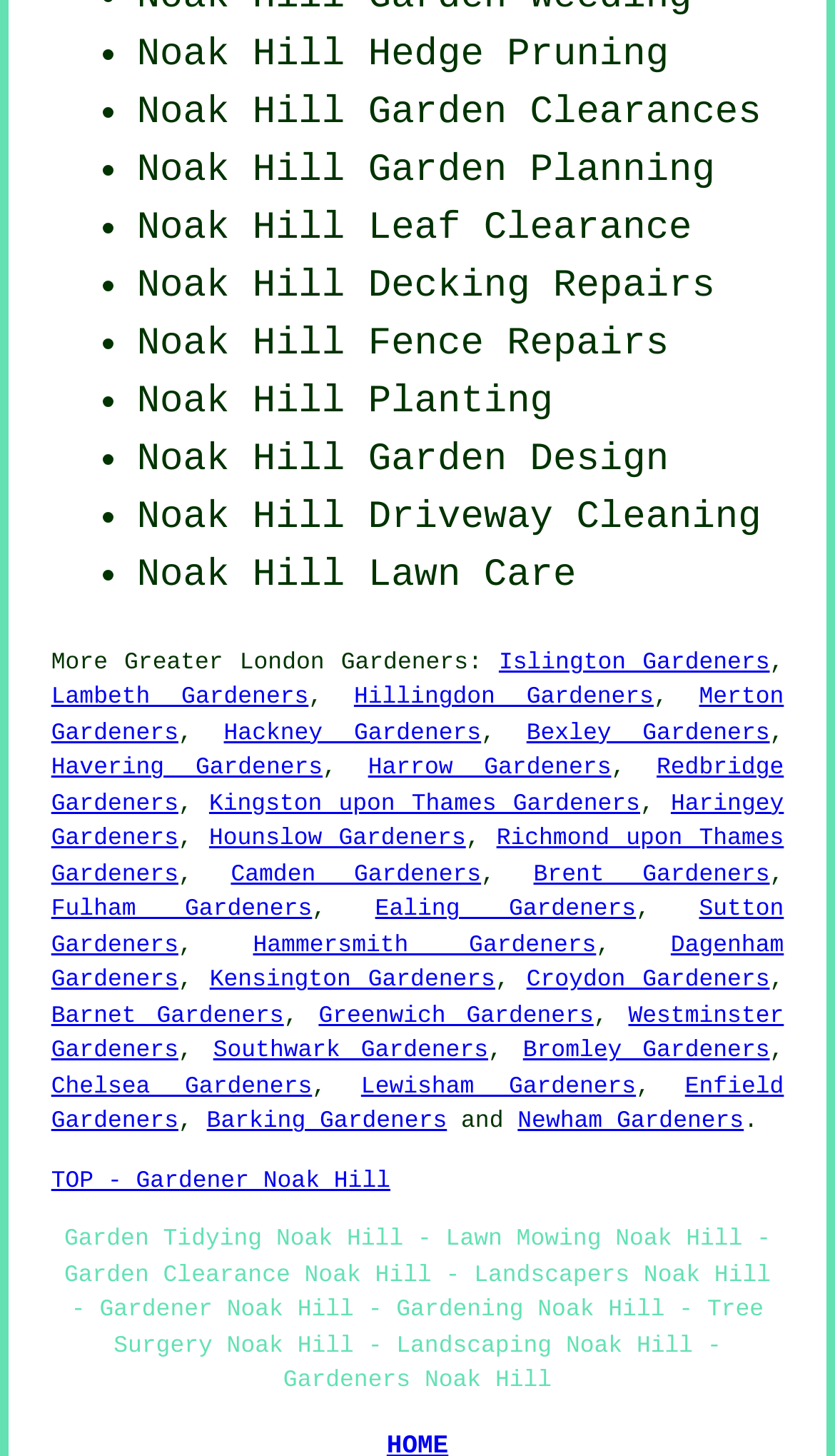What services are offered in Noak Hill?
Kindly answer the question with as much detail as you can.

Based on the list of services provided, including hedge pruning, garden clearances, garden planning, leaf clearance, decking repairs, fence repairs, planting, garden design, driveway cleaning, and lawn care, it can be inferred that the webpage offers various gardening services in Noak Hill.